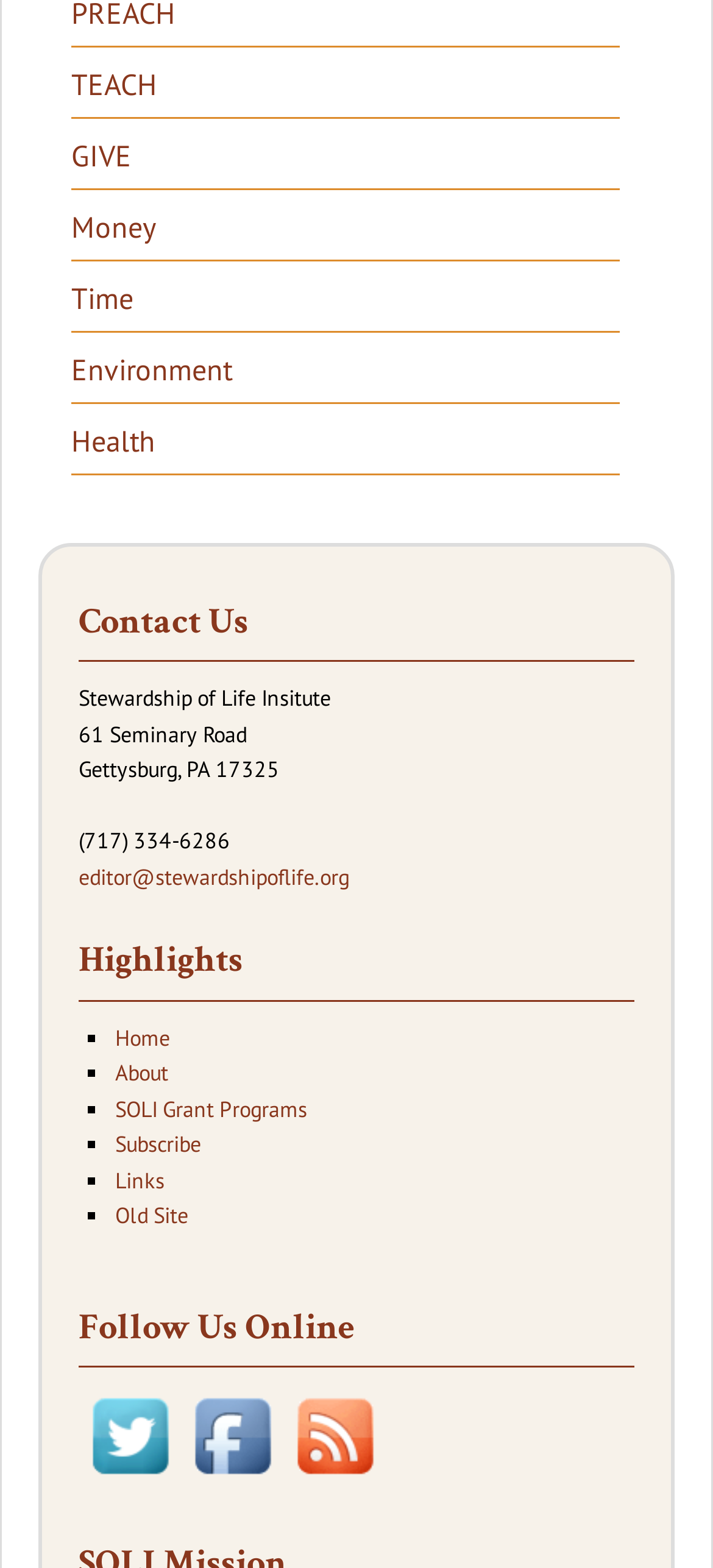With reference to the screenshot, provide a detailed response to the question below:
What is the phone number of the institute?

I found the answer by looking at the static text element with the bounding box coordinates [0.11, 0.528, 0.323, 0.545], which contains the text '(717) 334-6286'.